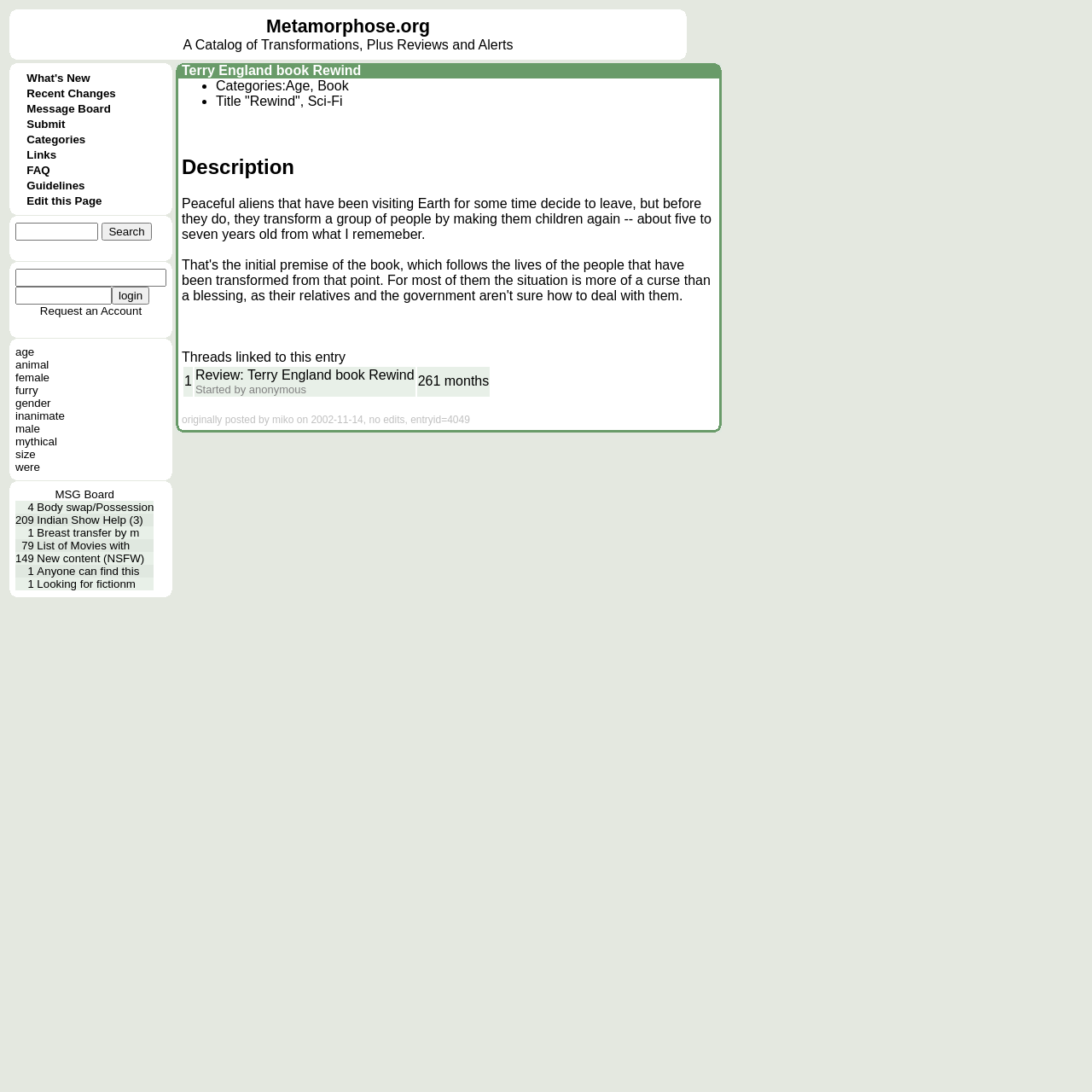Find the UI element described as: "Review: Terry England book Rewind" and predict its bounding box coordinates. Ensure the coordinates are four float numbers between 0 and 1, [left, top, right, bottom].

[0.179, 0.337, 0.379, 0.35]